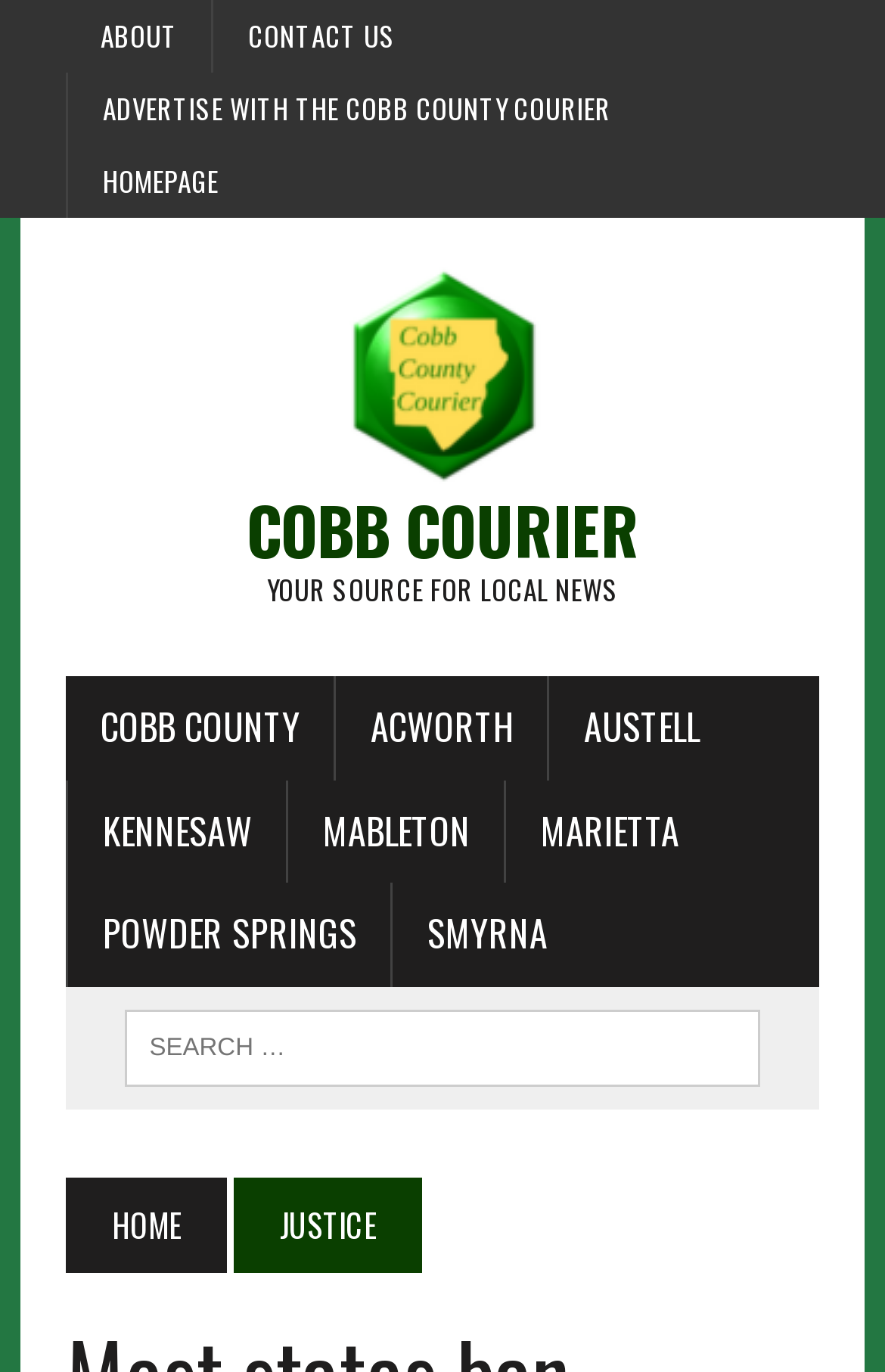Using the provided description Austell, find the bounding box coordinates for the UI element. Provide the coordinates in (top-left x, top-left y, bottom-right x, bottom-right y) format, ensuring all values are between 0 and 1.

[0.621, 0.493, 0.829, 0.568]